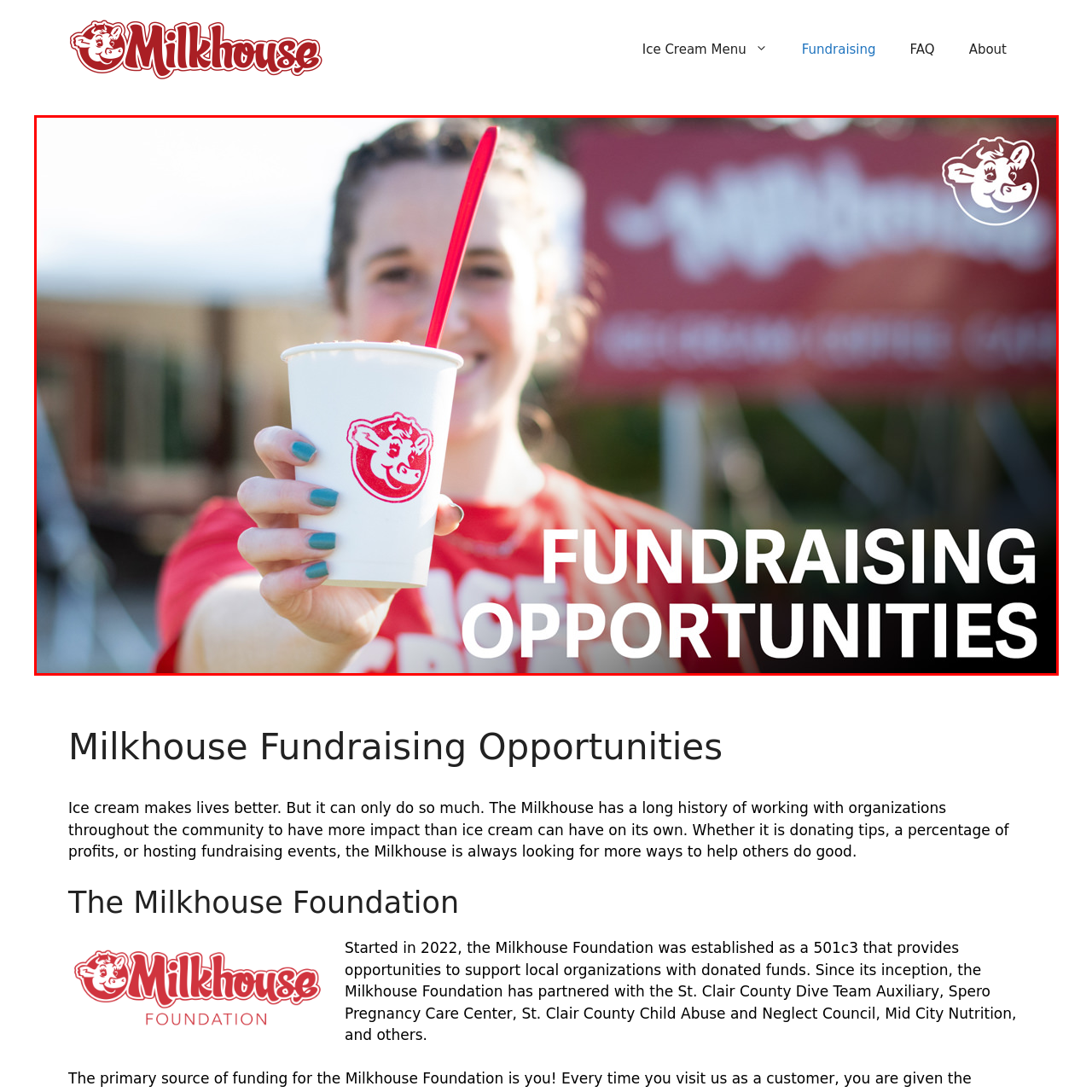Explain in detail what is happening in the image that is surrounded by the red box.

The image showcases a vibrant scene capturing a young woman enthusiastically holding a cup of ice cream, marked with the Milkhouse Cafe logo. She is dressed in a red t-shirt, symbolizing the cafe’s branding, and the background is softly blurred, featuring a large sign indicating the Milkhouse Cafe. Prominently displayed in bold text at the bottom of the image are the words "FUNDRAISING OPPORTUNITIES," highlighting the cafe's commitment to community engagement and support. This imagery conveys a sense of joy and connection, emphasizing the Milkhouse Cafe’s mission to blend delicious offerings with charitable initiatives, making a positive impact in the community.